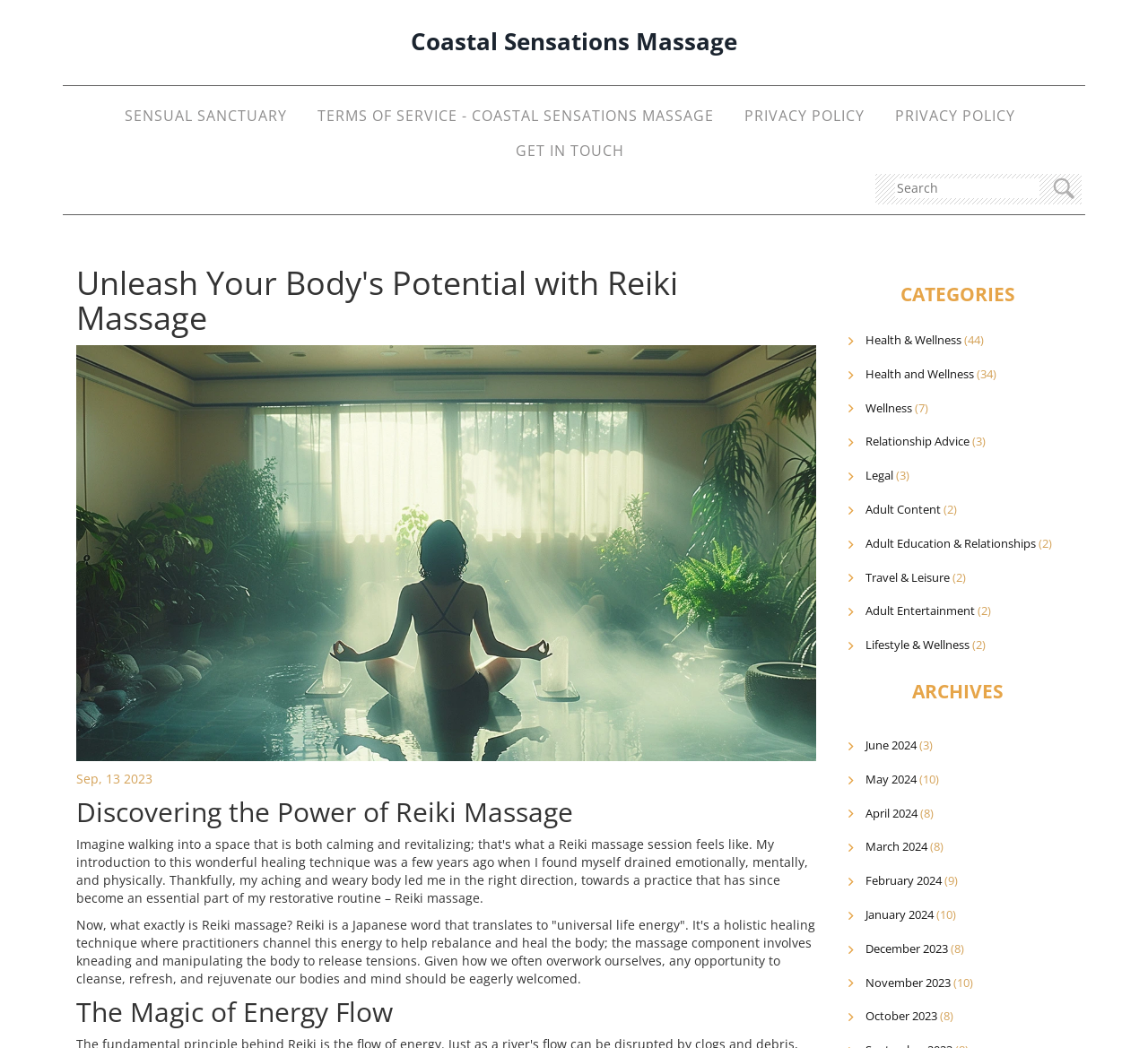Locate the coordinates of the bounding box for the clickable region that fulfills this instruction: "Search for something".

[0.78, 0.17, 0.906, 0.189]